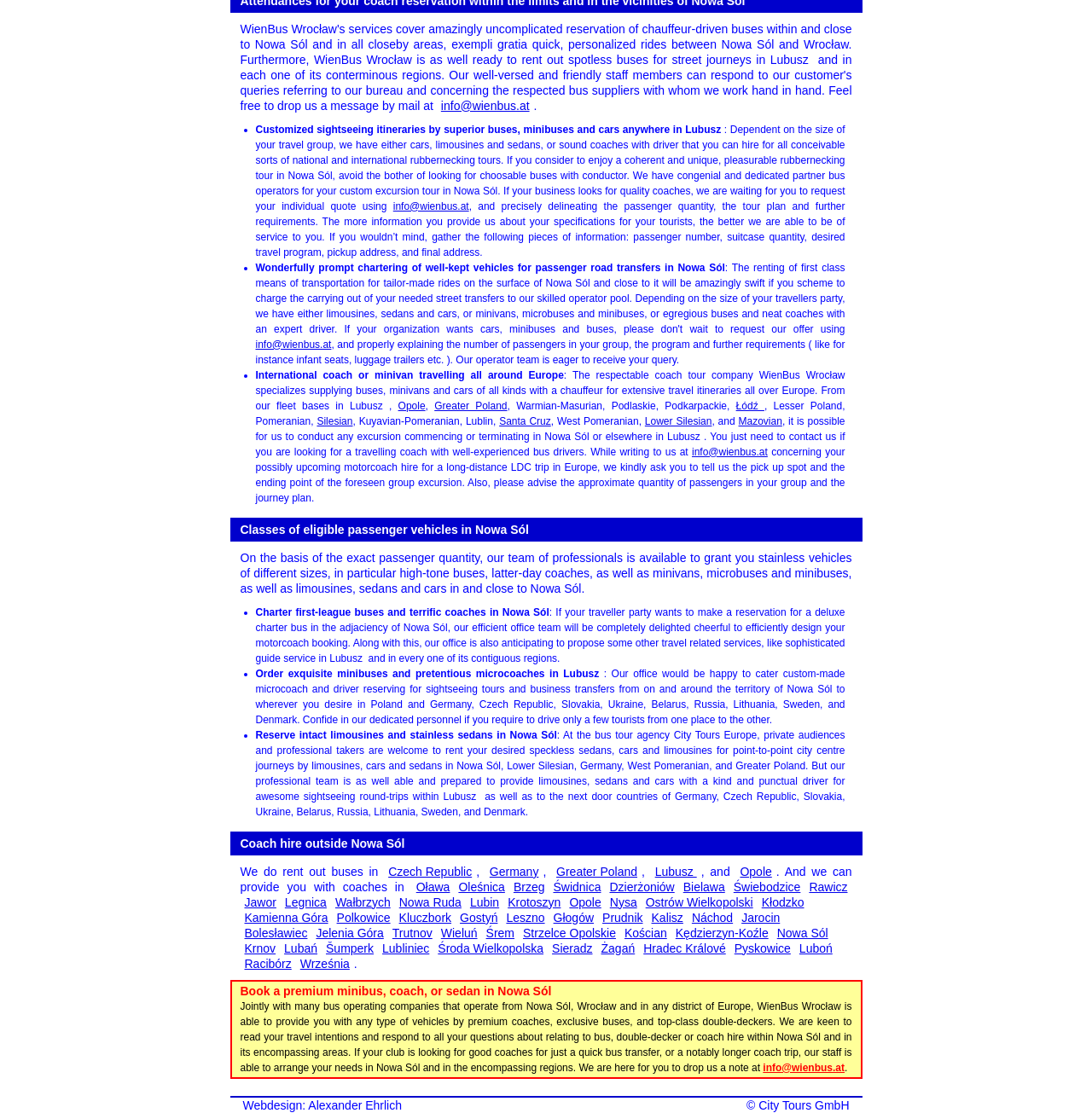Could you indicate the bounding box coordinates of the region to click in order to complete this instruction: "Read more about International coach or minivan travelling all around Europe".

[0.234, 0.331, 0.516, 0.342]